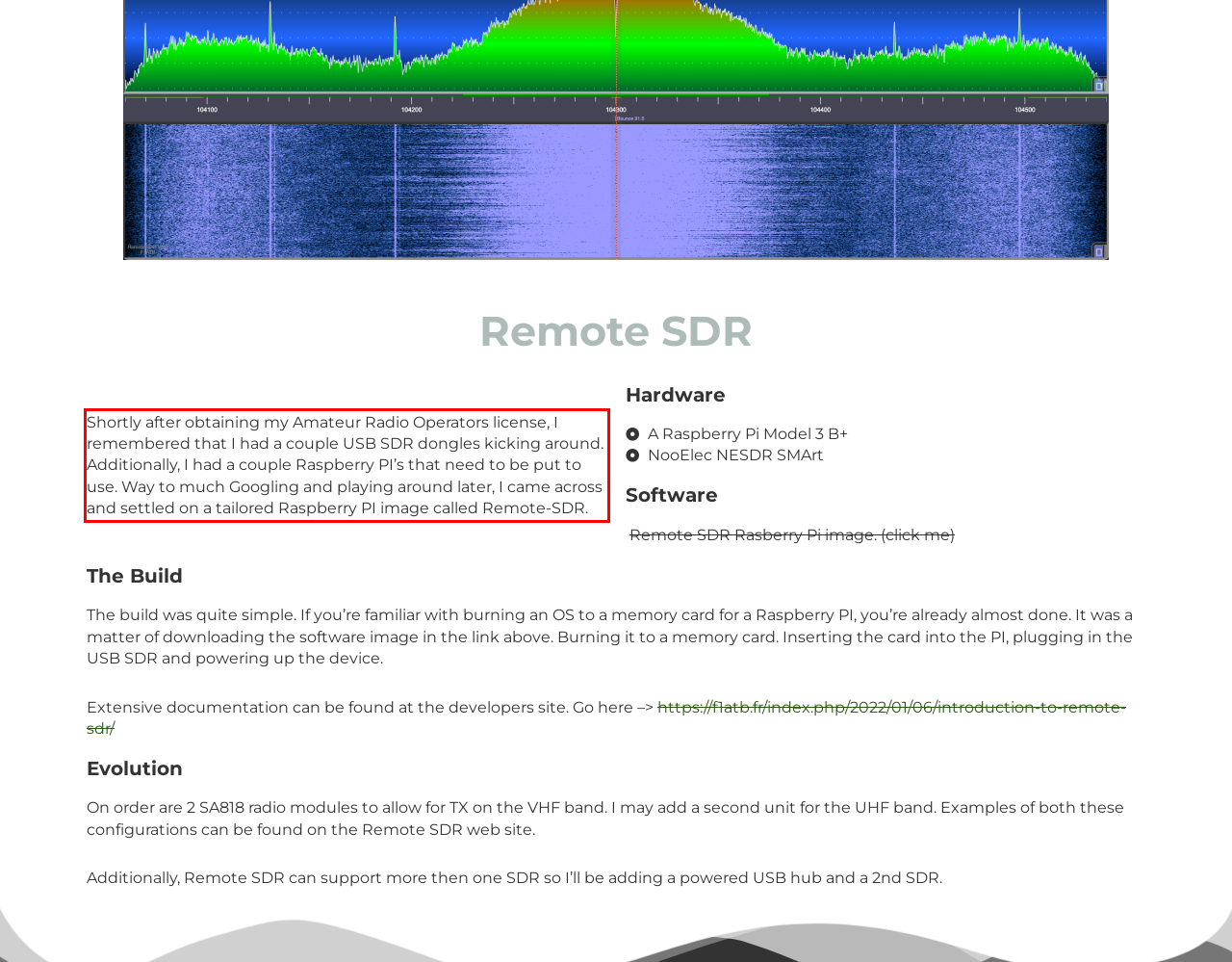Using the provided webpage screenshot, identify and read the text within the red rectangle bounding box.

Shortly after obtaining my Amateur Radio Operators license, I remembered that I had a couple USB SDR dongles kicking around. Additionally, I had a couple Raspberry PI’s that need to be put to use. Way to much Googling and playing around later, I came across and settled on a tailored Raspberry PI image called Remote-SDR.